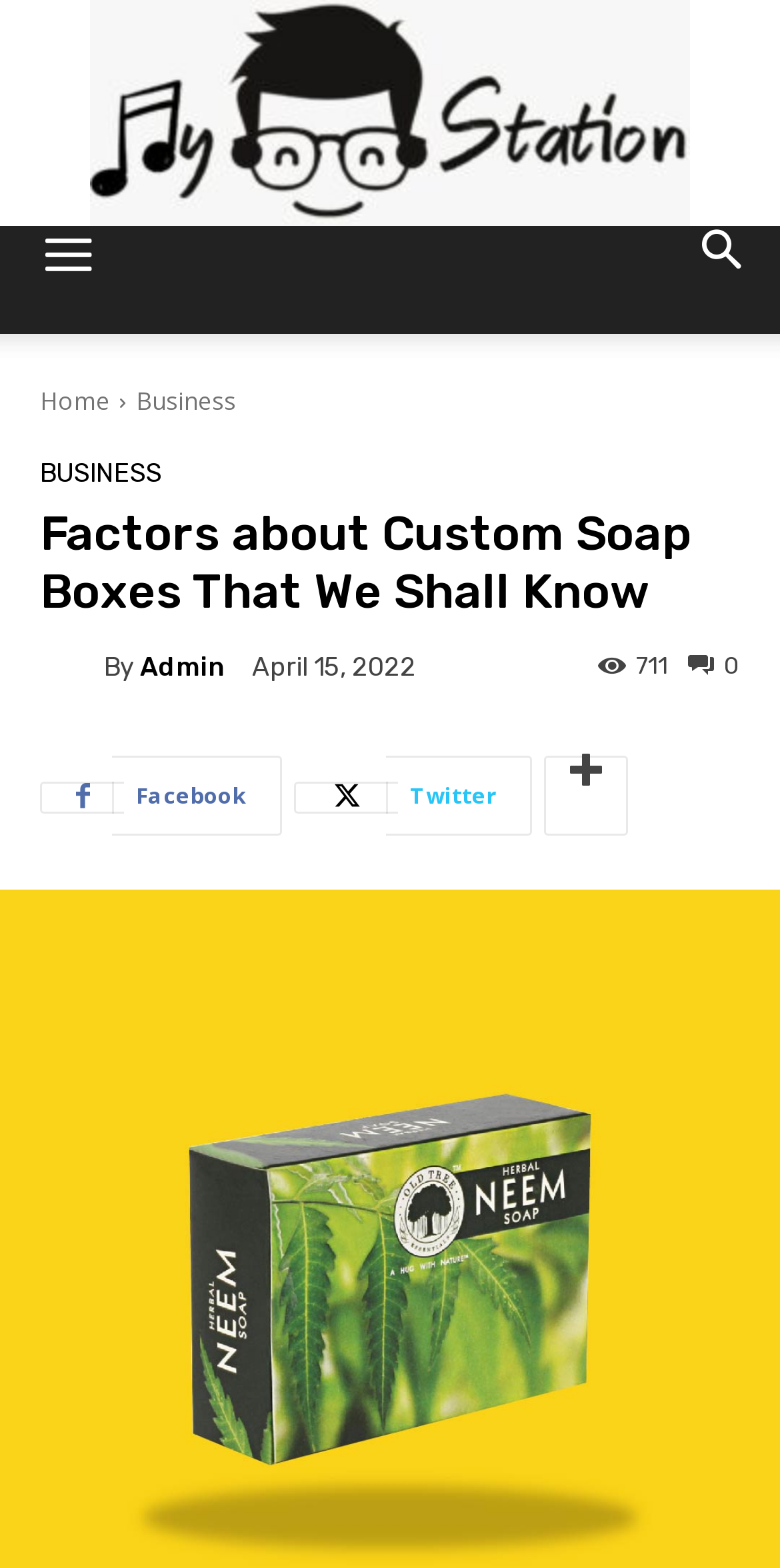Kindly provide the bounding box coordinates of the section you need to click on to fulfill the given instruction: "Search for something".

[0.856, 0.144, 1.0, 0.213]